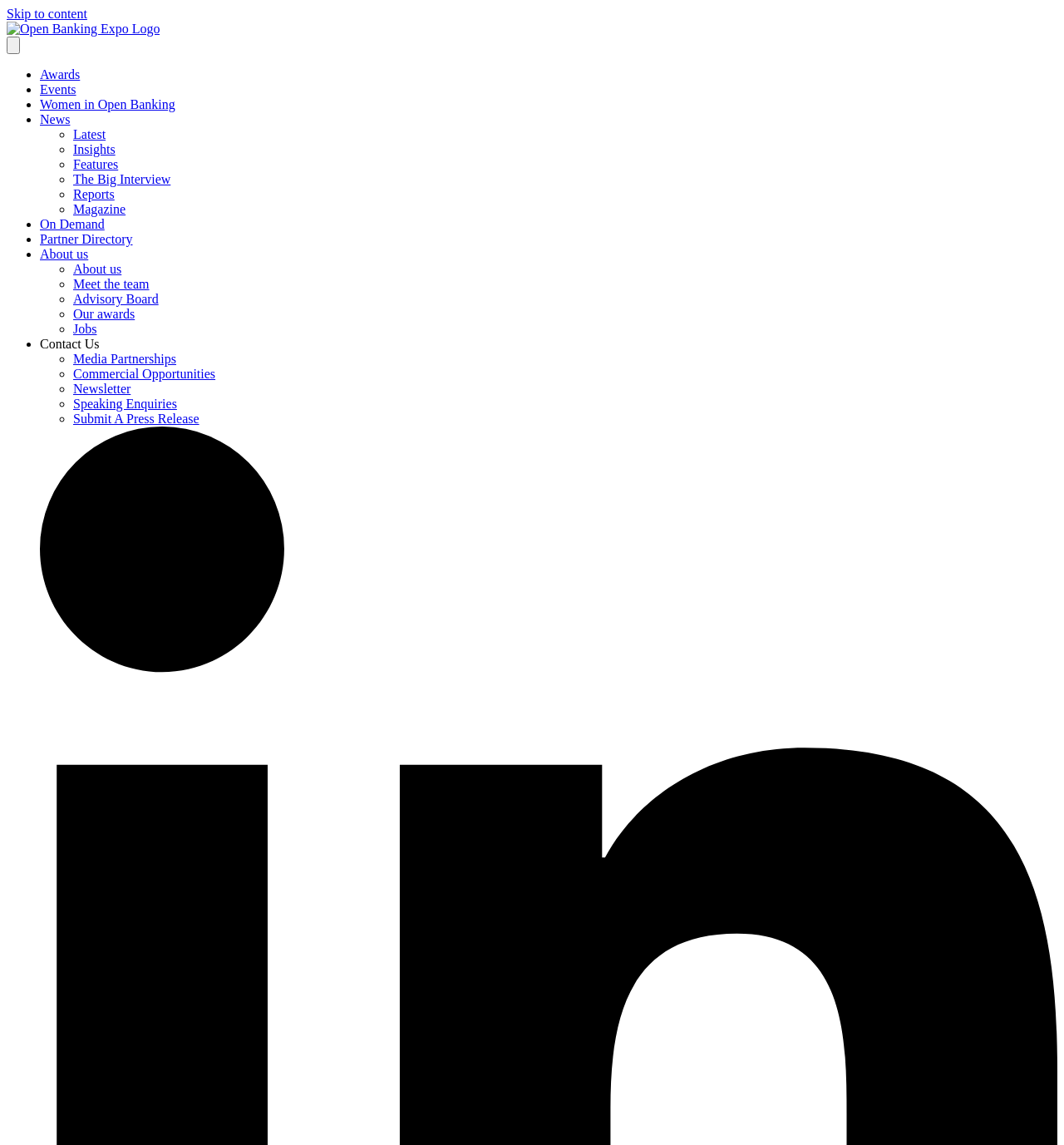Please identify the bounding box coordinates of the element on the webpage that should be clicked to follow this instruction: "Check About us". The bounding box coordinates should be given as four float numbers between 0 and 1, formatted as [left, top, right, bottom].

[0.038, 0.216, 0.083, 0.228]